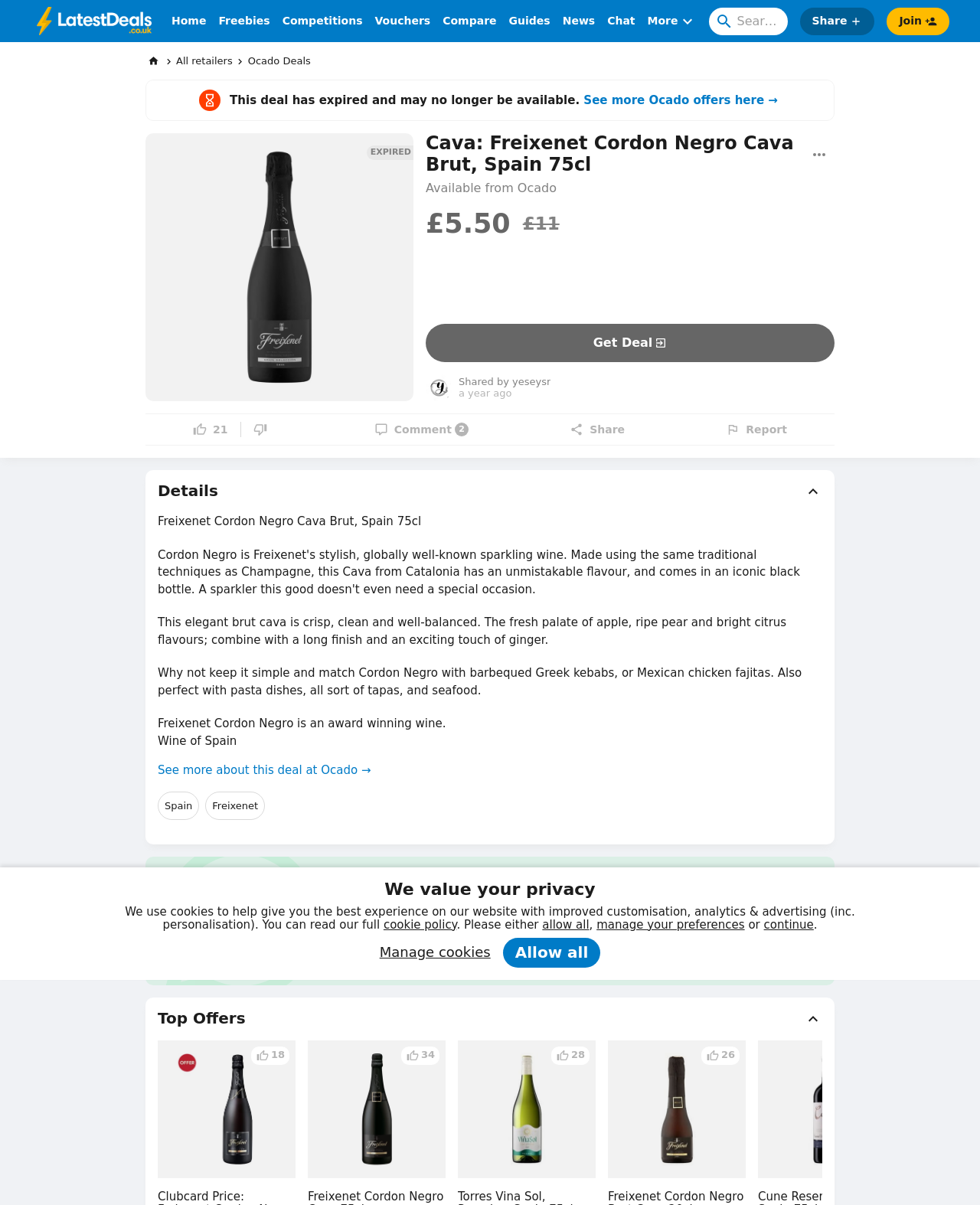Using floating point numbers between 0 and 1, provide the bounding box coordinates in the format (top-left x, top-left y, bottom-right x, bottom-right y). Locate the UI element described here: contact

None